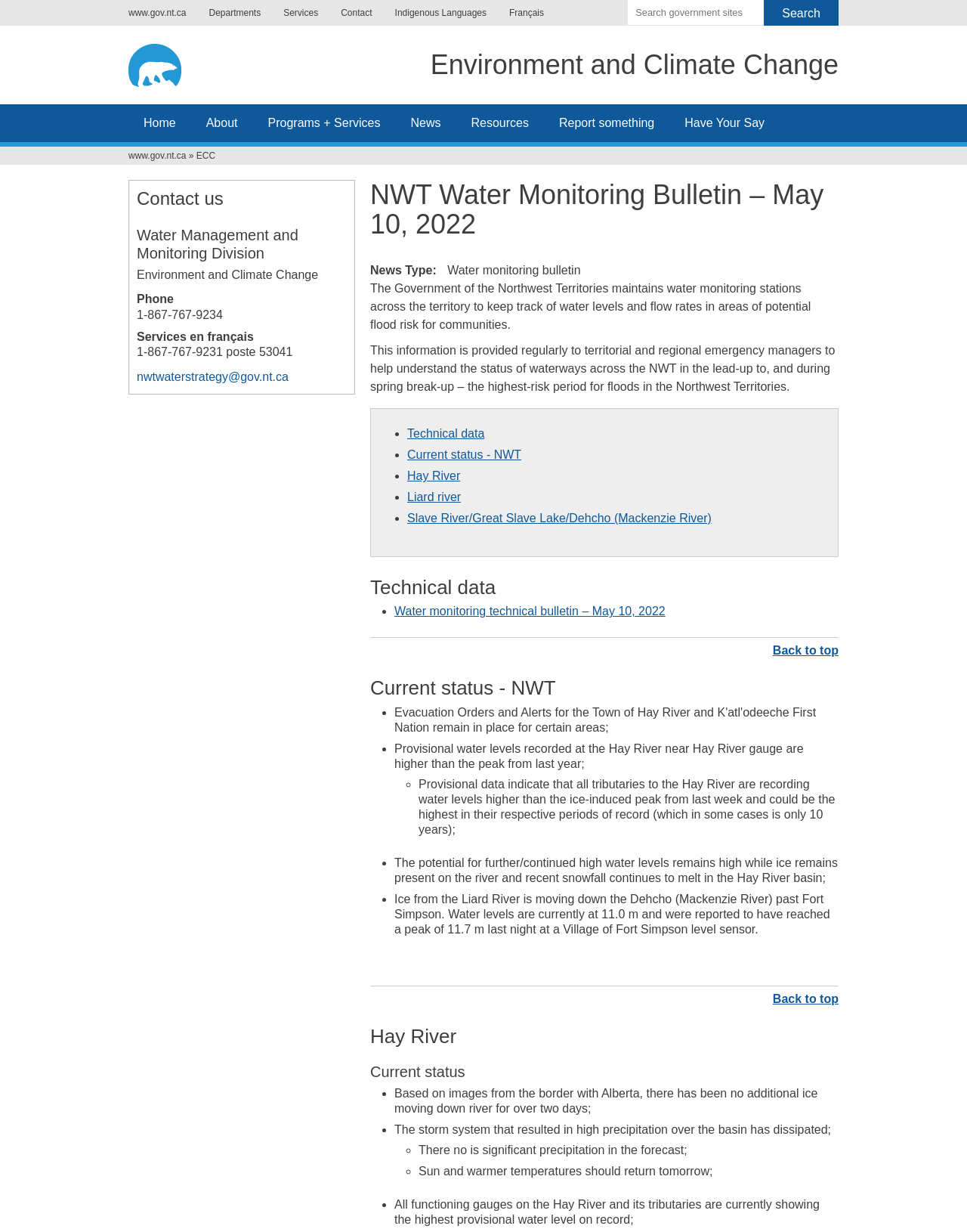Respond with a single word or phrase for the following question: 
What is the name of the department responsible for water monitoring?

Environment and Climate Change